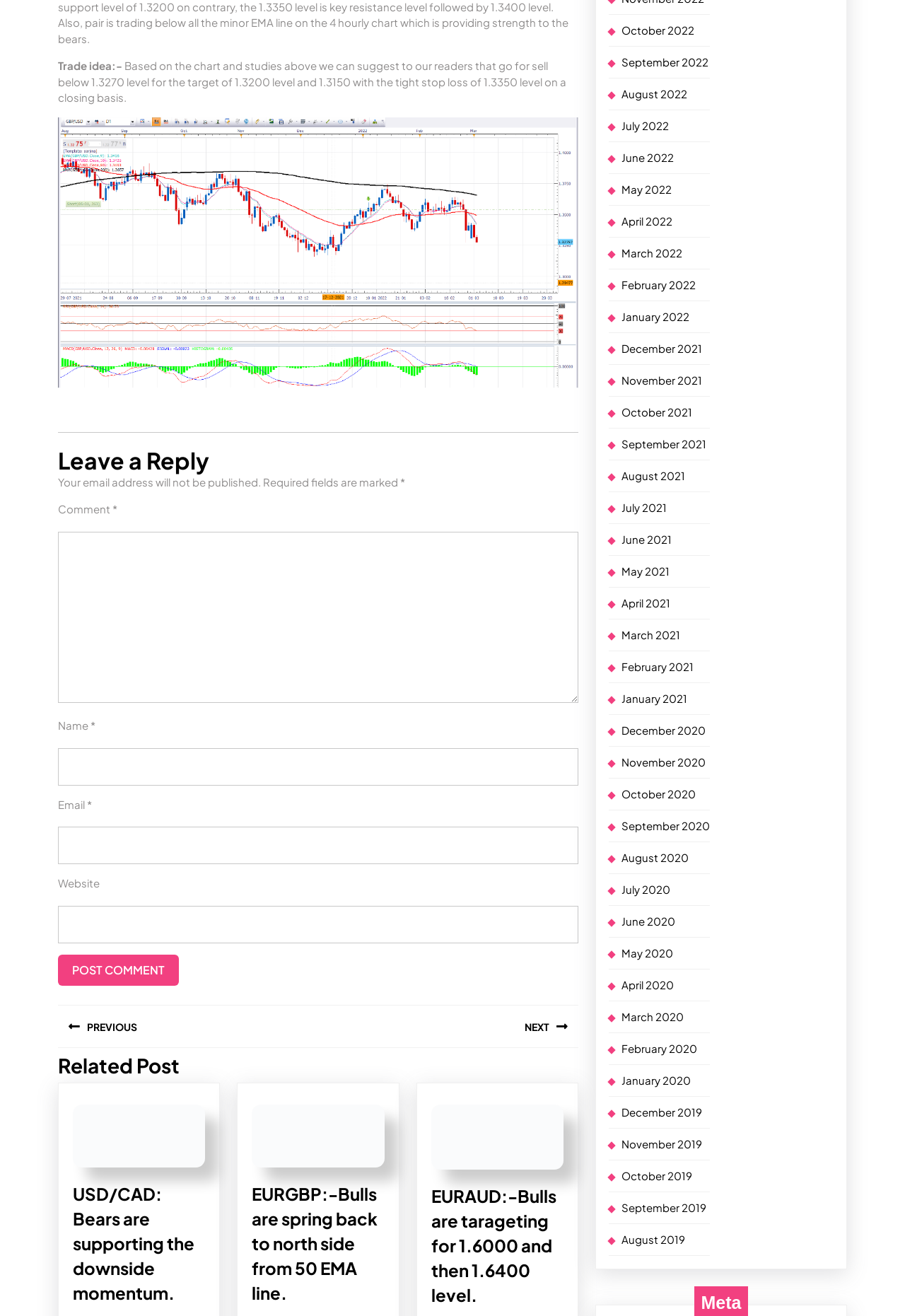Identify the bounding box coordinates for the region of the element that should be clicked to carry out the instruction: "View previous post". The bounding box coordinates should be four float numbers between 0 and 1, i.e., [left, top, right, bottom].

[0.064, 0.764, 0.352, 0.796]